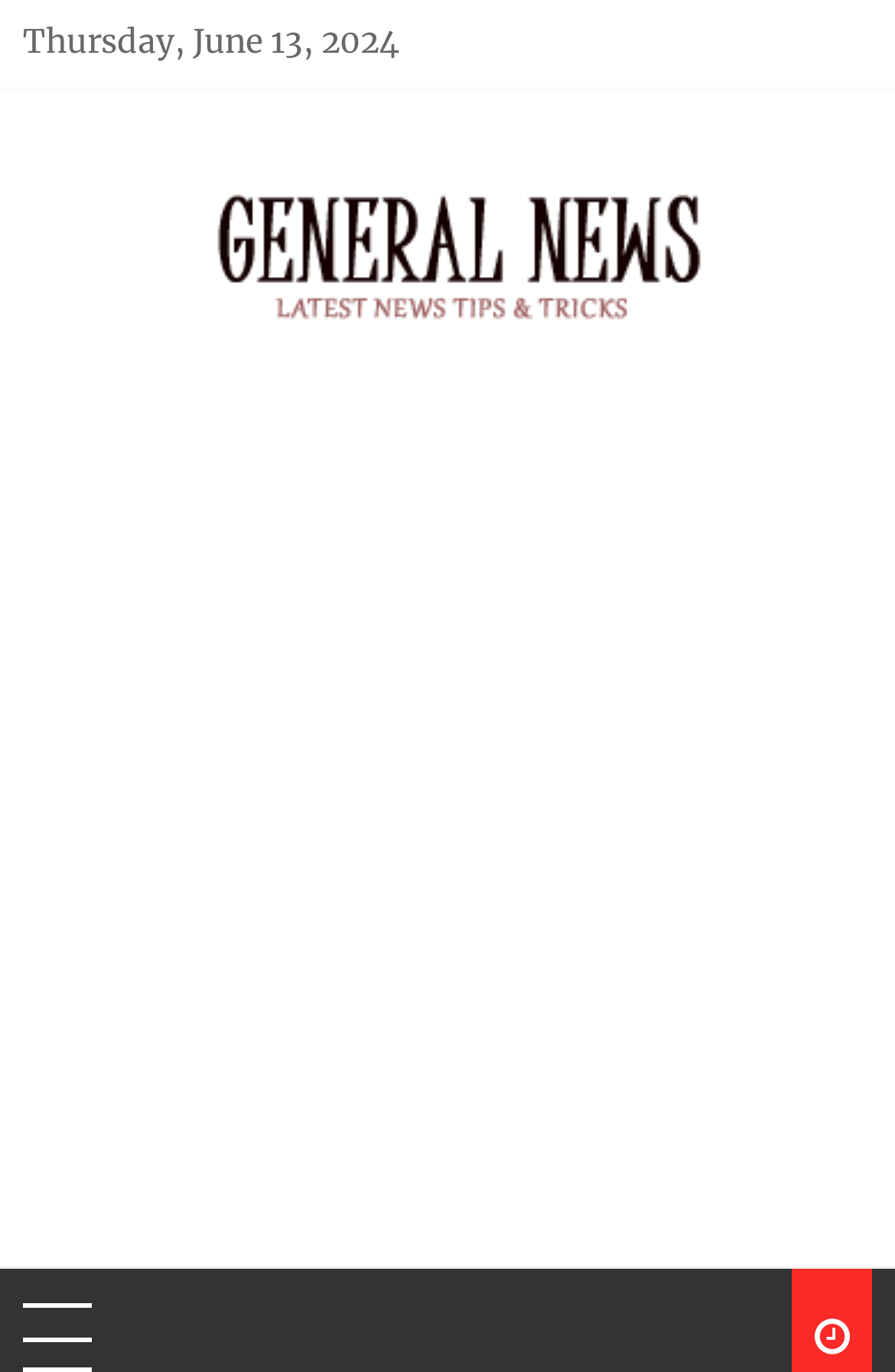Refer to the image and provide an in-depth answer to the question: 
What is the type of content displayed on the webpage?

I inferred the type of content displayed on the webpage by looking at the various elements present on it, such as StaticText elements, link elements, and heading elements, which suggest that the webpage is primarily displaying text-based content.